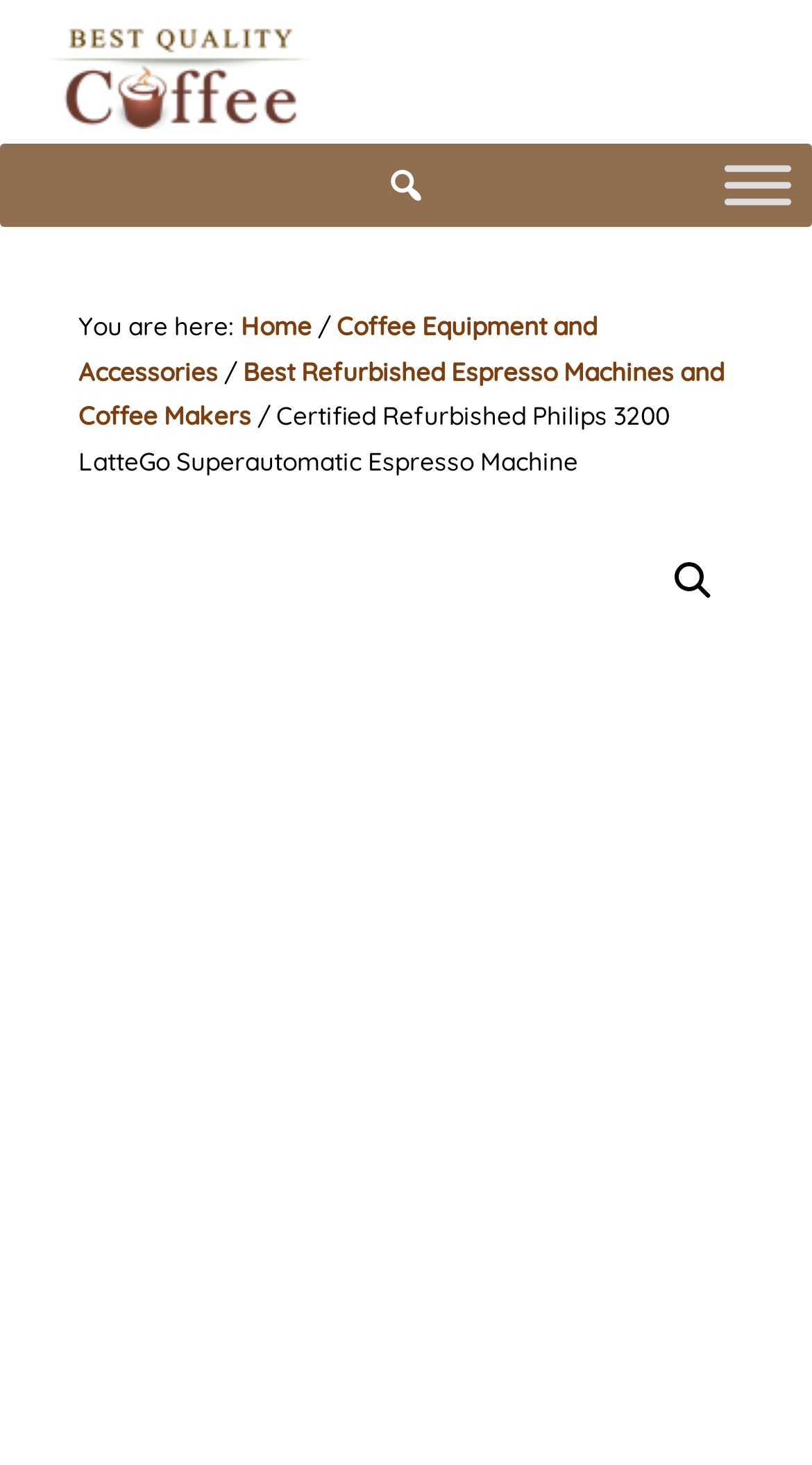Provide a short, one-word or phrase answer to the question below:
What is the purpose of the button with the toggle menu?

To toggle the menu